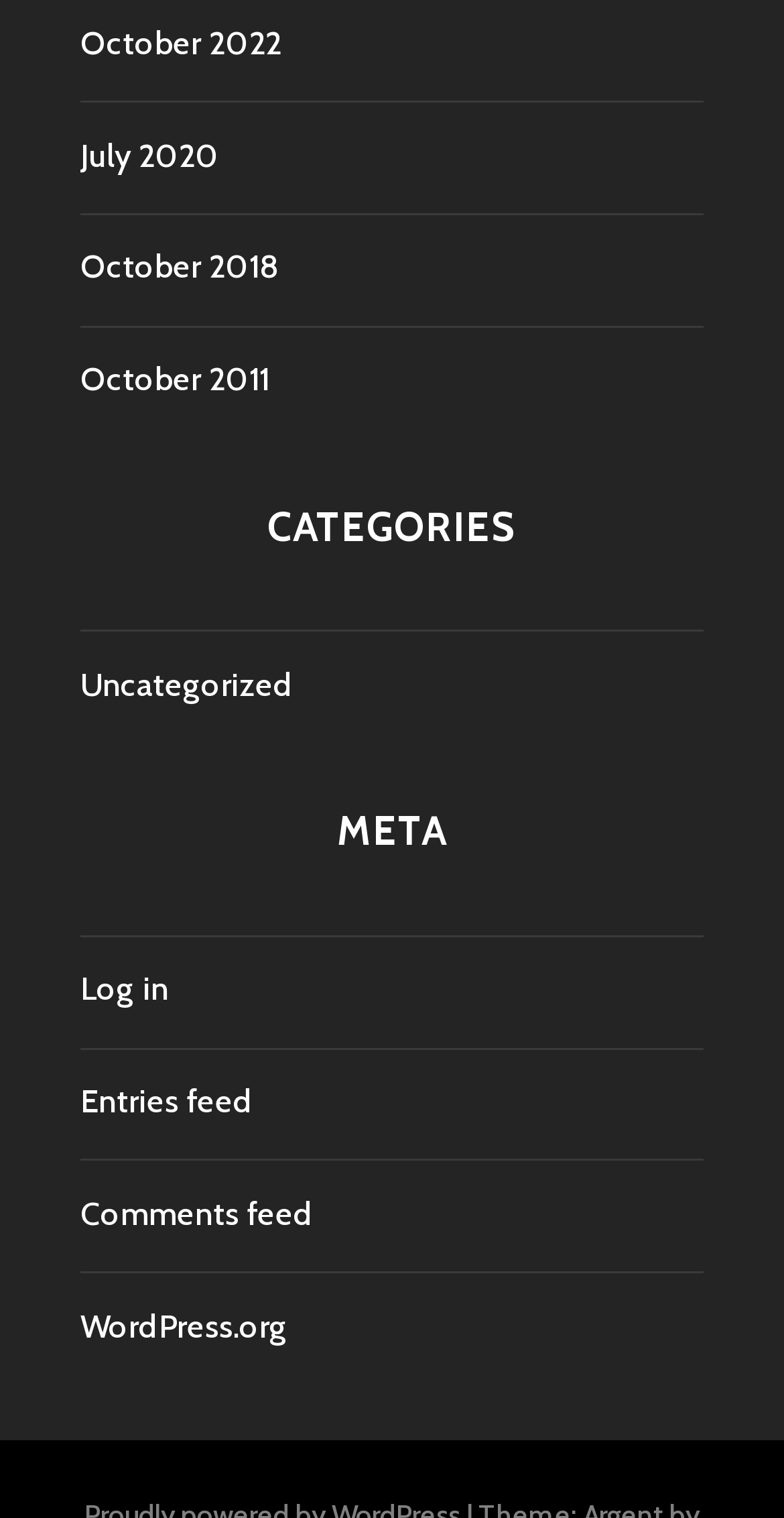How many links are there in total?
Examine the webpage screenshot and provide an in-depth answer to the question.

The webpage has a total of 9 links, including the 5 category links, 2 feed links, 1 'Log in' link, and 1 'WordPress.org' link.